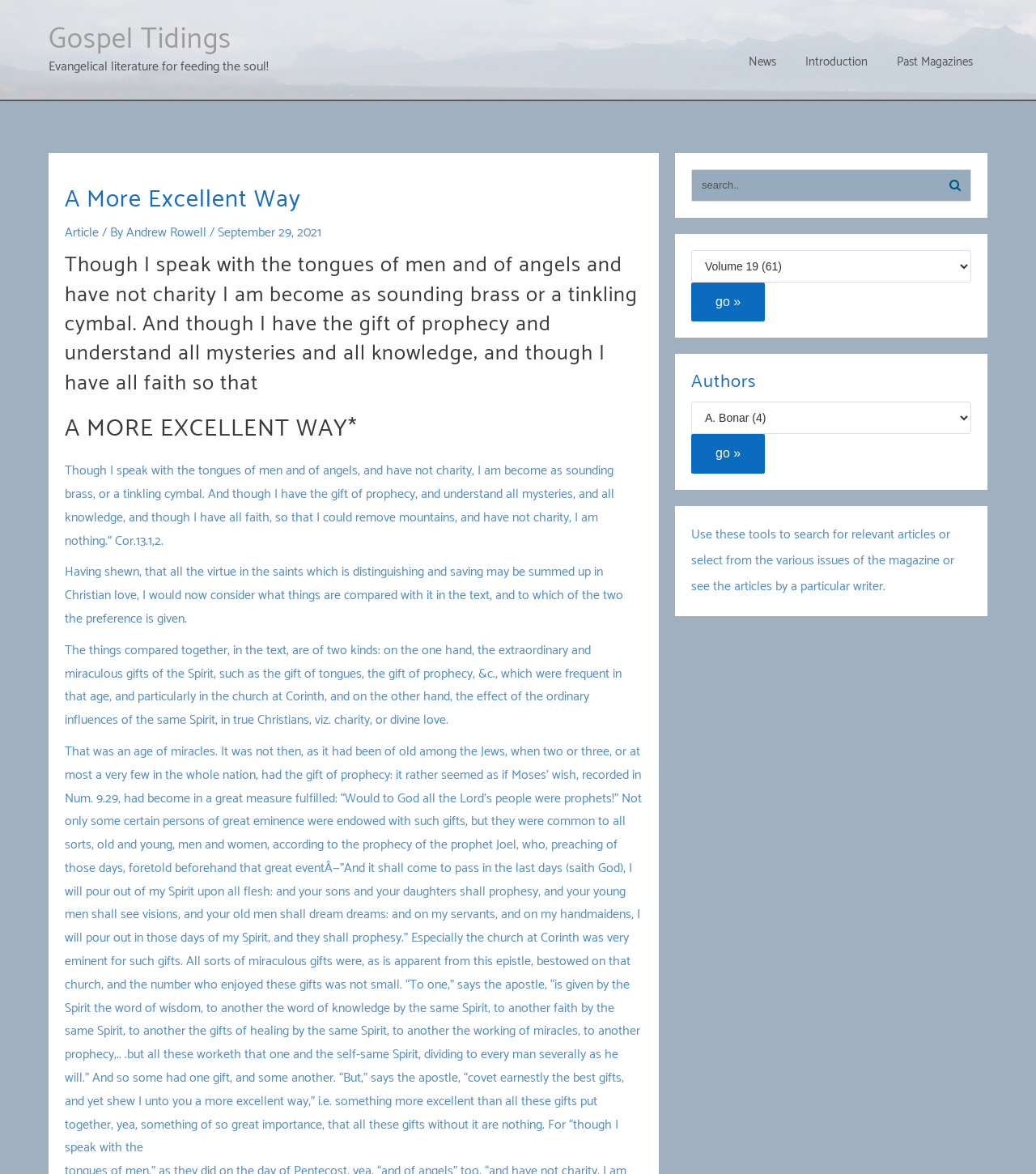What is the purpose of the search box?
Please answer the question with a detailed response using the information from the screenshot.

The search box is located in the complementary region of the webpage, and it has a textbox and a search button. The purpose of the search box can be inferred from its location and the surrounding text, which suggests that it is used to search for relevant articles.